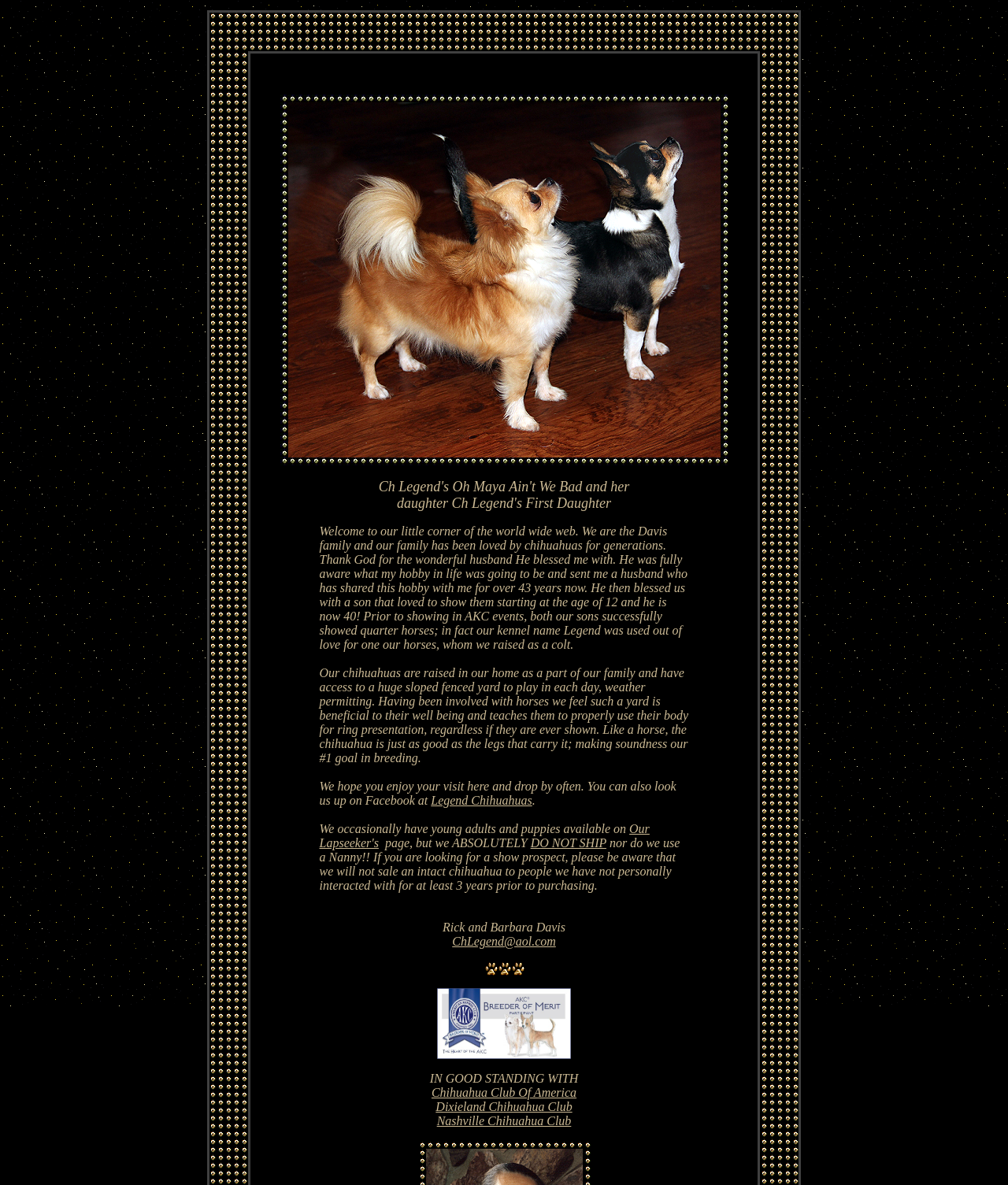What is the name of the family that owns this website?
Refer to the image and provide a detailed answer to the question.

The detailed answer can be obtained by reading the text in the LayoutTableCell element, which mentions 'We are the Davis family and our family has been loved by chihuahuas for generations.'